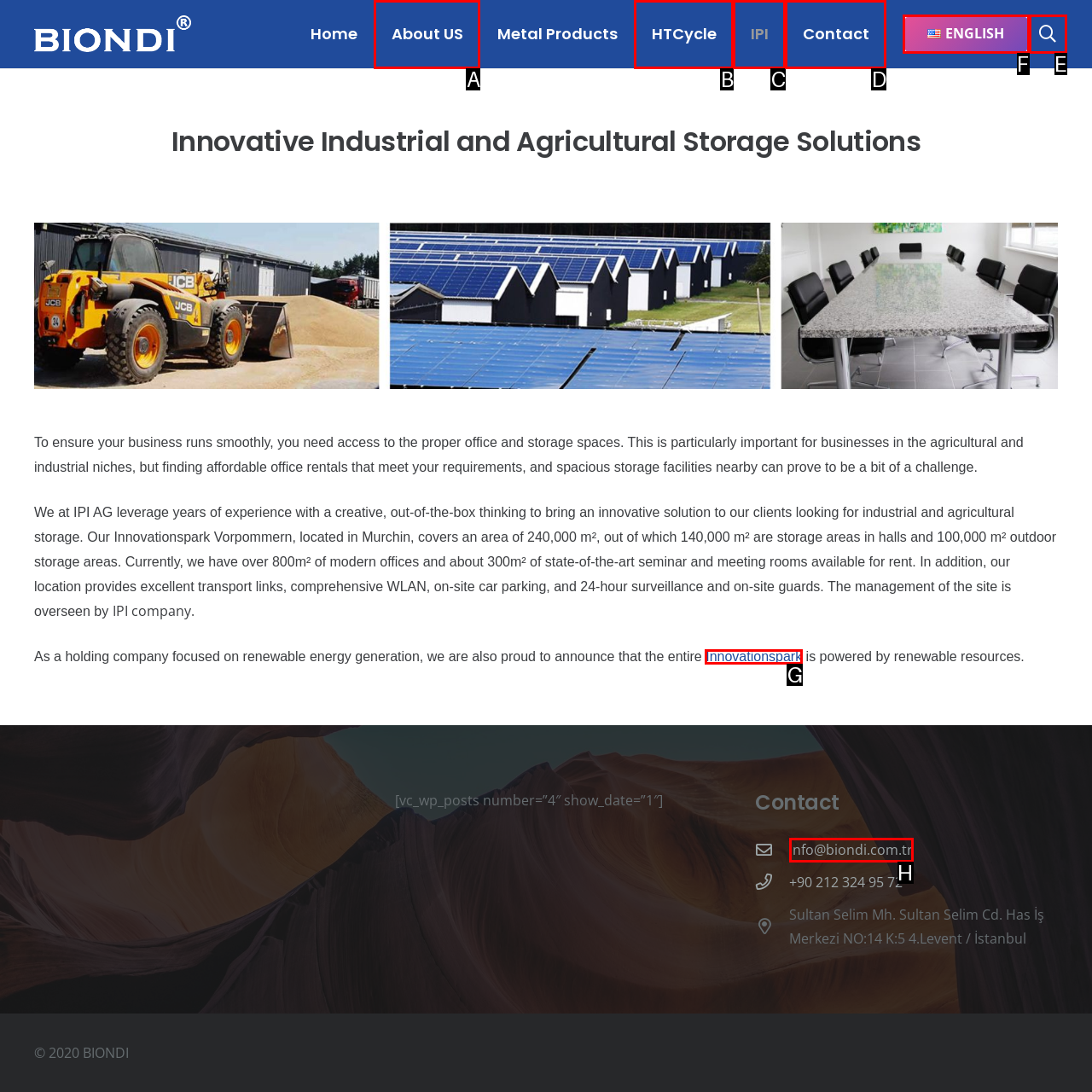Select the HTML element that needs to be clicked to perform the task: Learn more about Innovationspark. Reply with the letter of the chosen option.

G